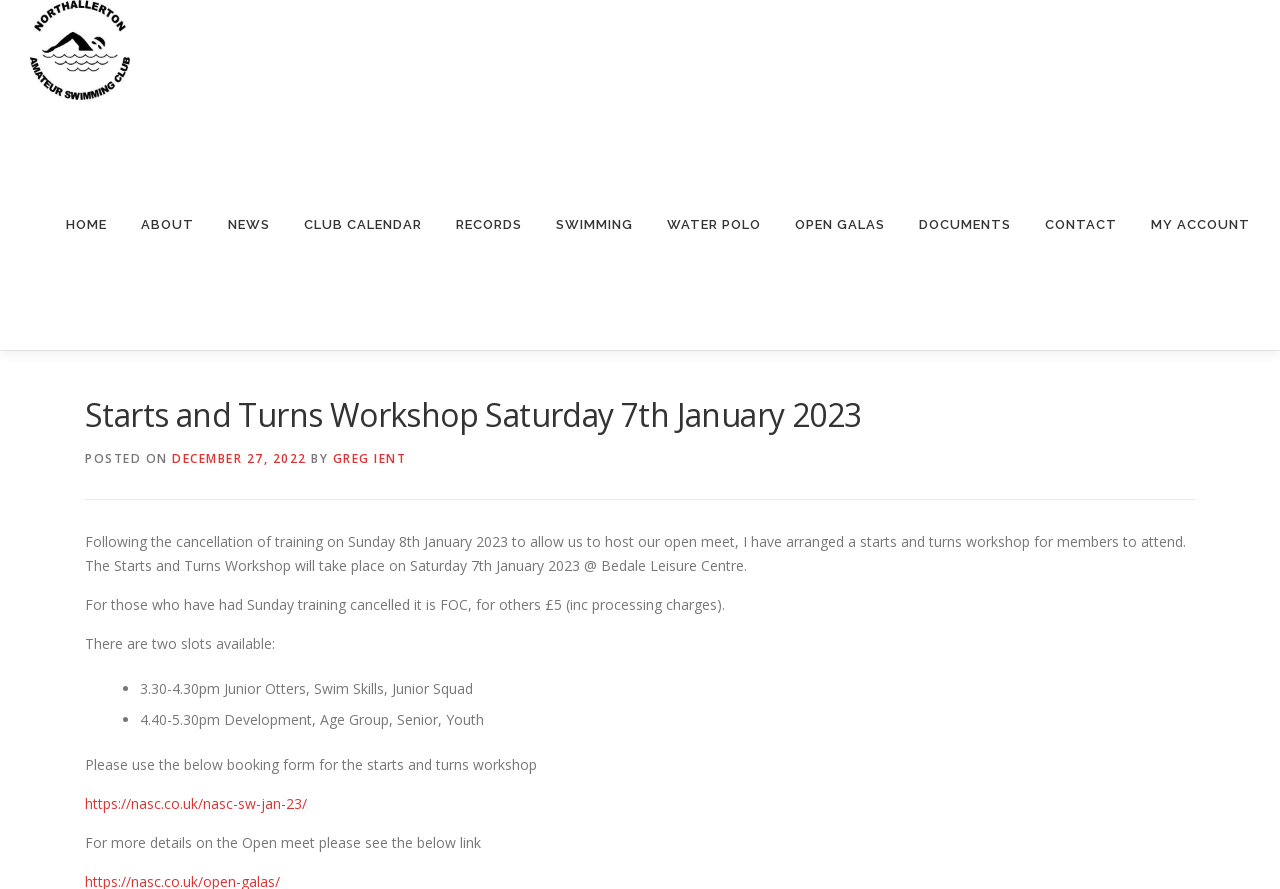Please give a concise answer to this question using a single word or phrase: 
What is the purpose of the booking form link?

To book the starts and turns workshop